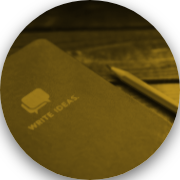Offer a detailed explanation of what is happening in the image.

The image features a close-up of a notebook with the embossed phrase "WRITE IDEAS" prominently displayed on its cover. It is accompanied by a sharpened pencil, suggesting a creative or brainstorming context focused on capturing thoughts or concepts. The overall composition and the rich hue convey a sense of inspiration and productivity, aligning well with the theme of solution architecture discussed on the webpage. This theme emphasizes the importance of innovative thinking and strategic planning in navigating complex digital transformations and solution implementations.